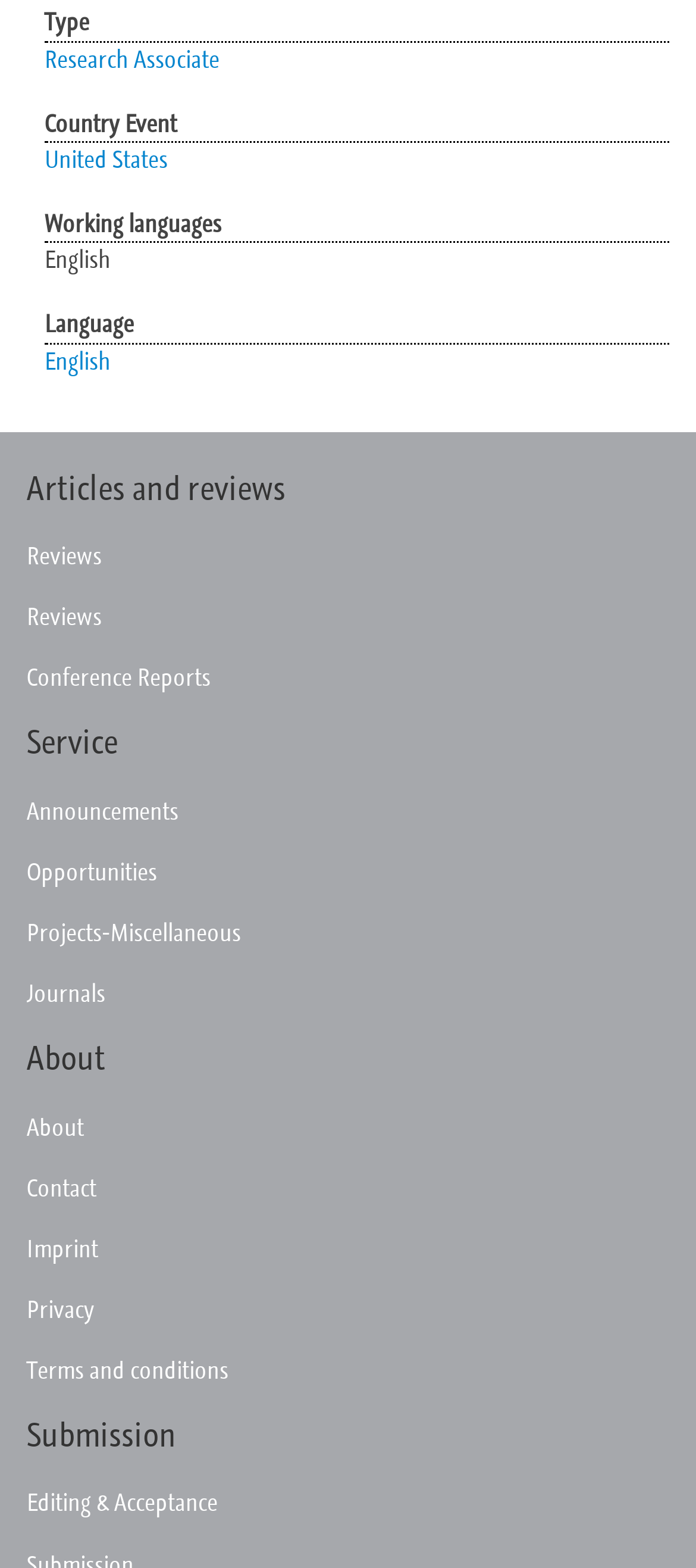Provide the bounding box coordinates for the UI element described in this sentence: "Conference Reports". The coordinates should be four float values between 0 and 1, i.e., [left, top, right, bottom].

[0.038, 0.413, 1.0, 0.45]